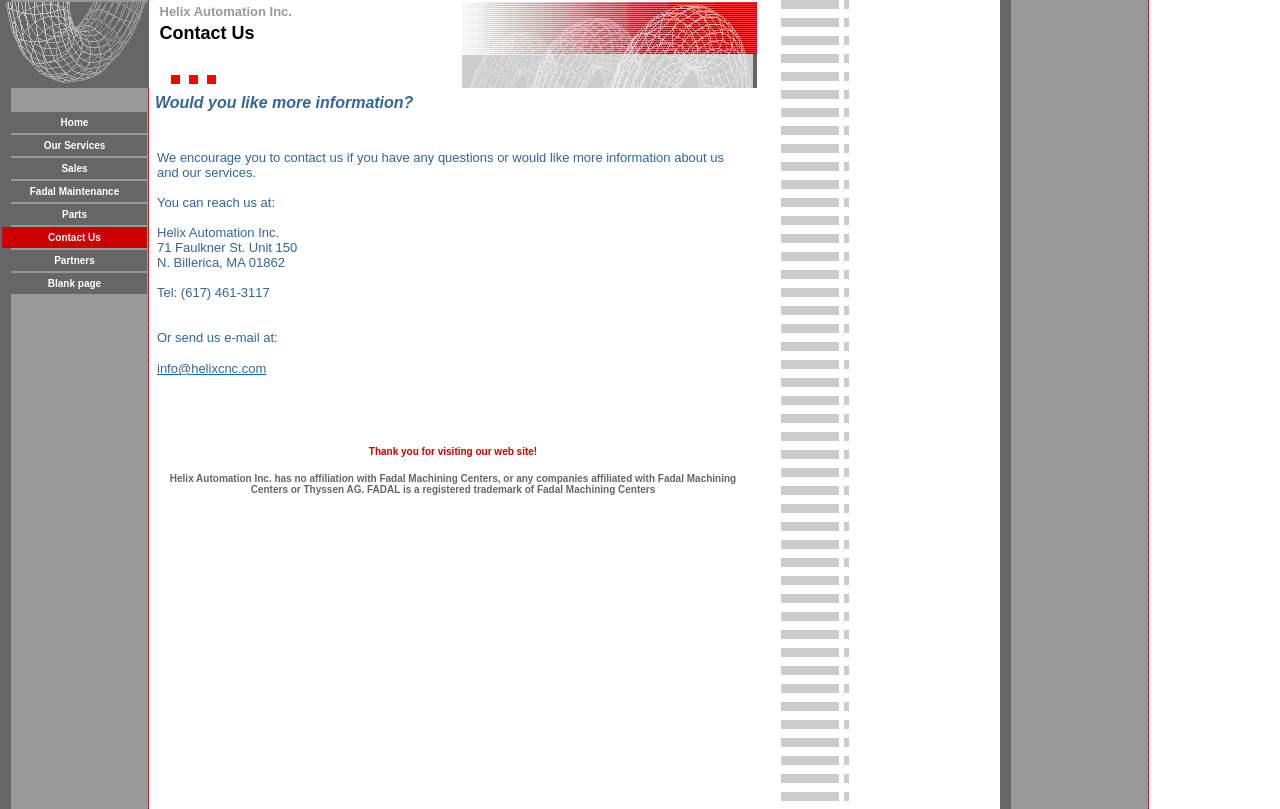Identify the bounding box coordinates of the specific part of the webpage to click to complete this instruction: "Click on Home".

[0.002, 0.138, 0.115, 0.164]